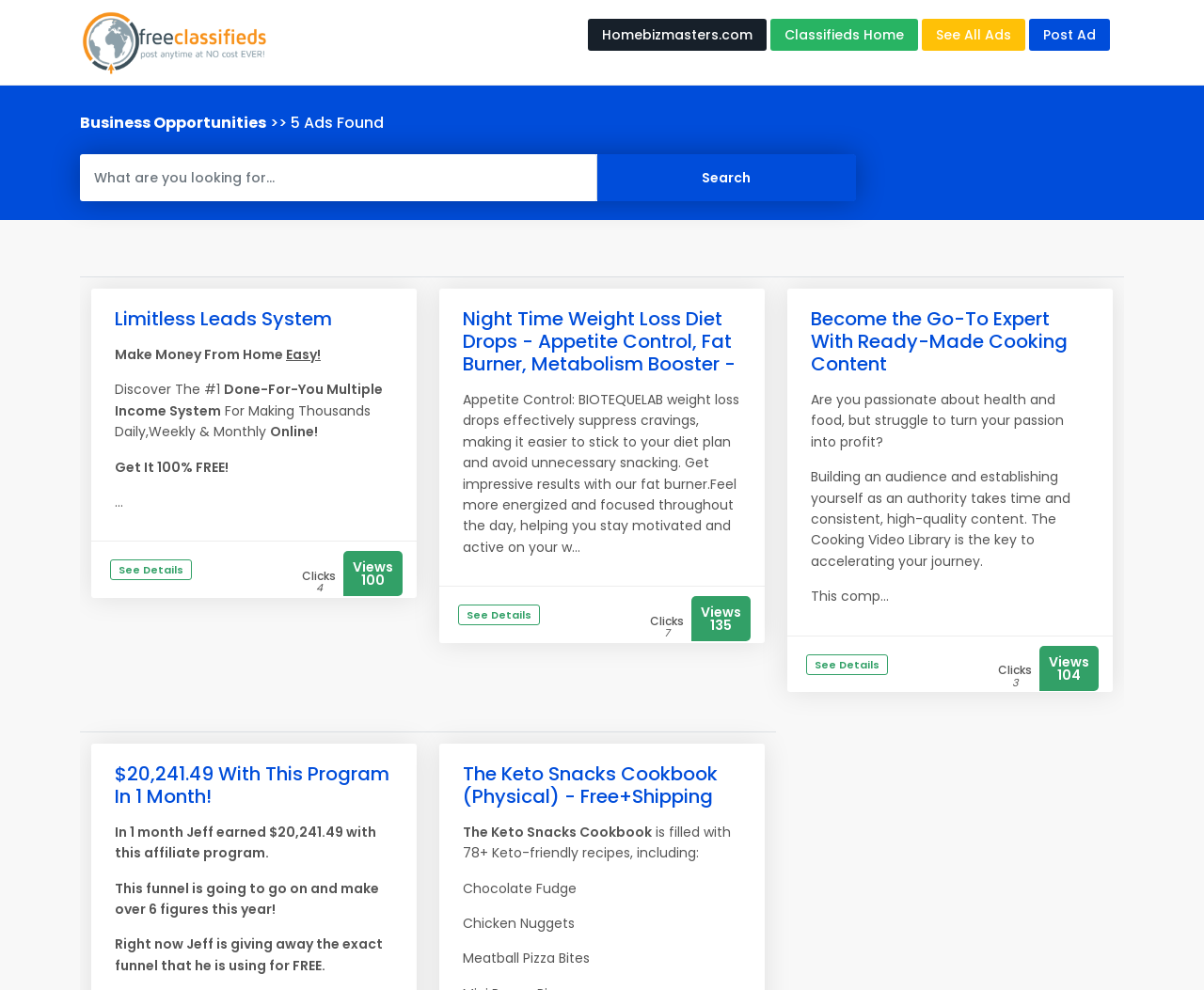Could you locate the bounding box coordinates for the section that should be clicked to accomplish this task: "Click on 'Classifieds Home'".

[0.64, 0.019, 0.762, 0.051]